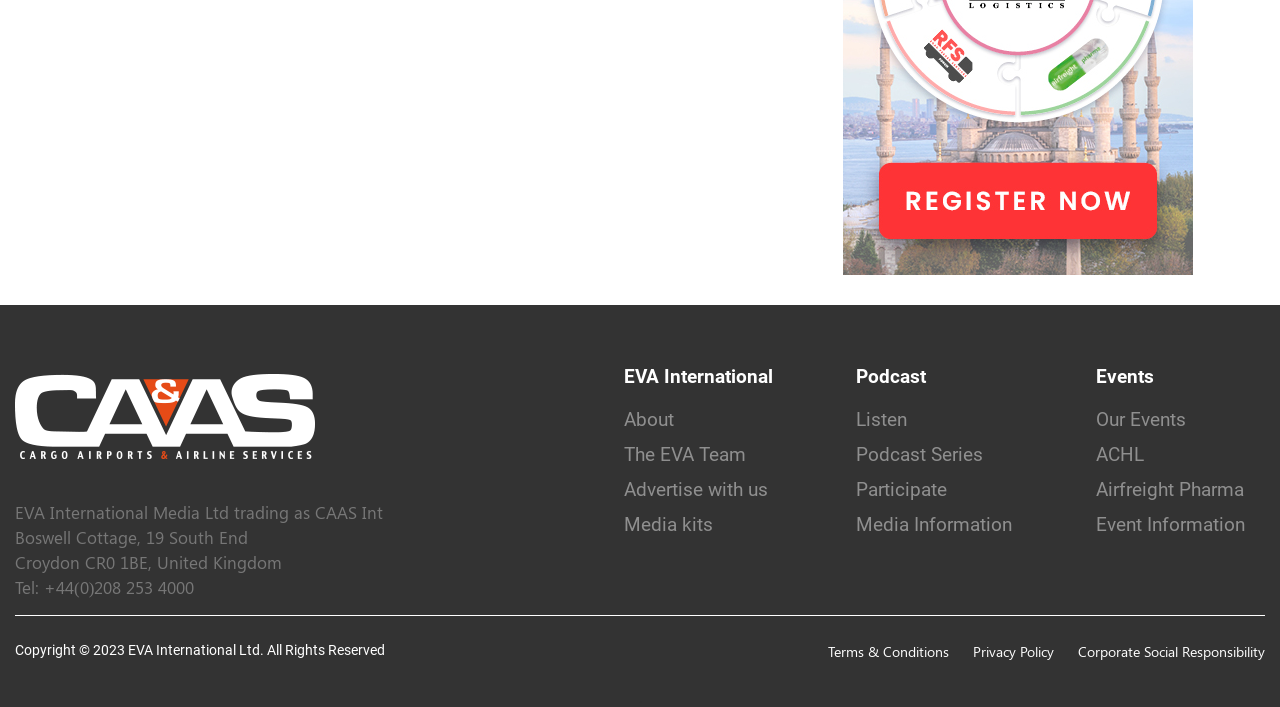What are the main categories on the website?
Examine the webpage screenshot and provide an in-depth answer to the question.

The main categories can be inferred from the links on the webpage, which include 'Cargo Airports & Airline Services', 'EVA International', 'Podcast', and 'Events'.